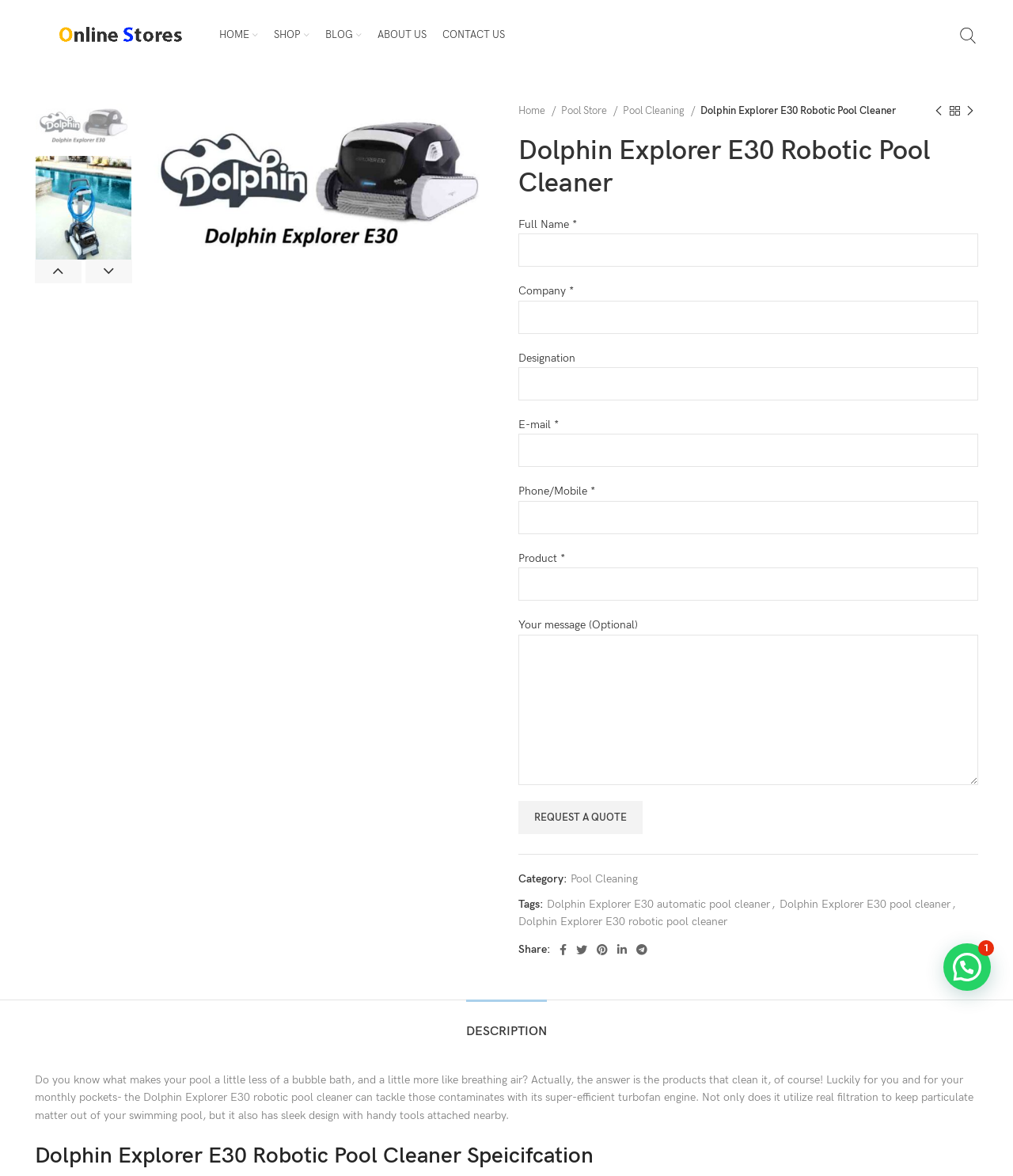Using the information in the image, could you please answer the following question in detail:
What is the category of the product?

The category of the product can be found in the breadcrumb navigation, which lists 'Pool Store' and 'Pool Cleaning' as categories. Additionally, the category is also mentioned as 'Category: Pool Cleaning' on the webpage.